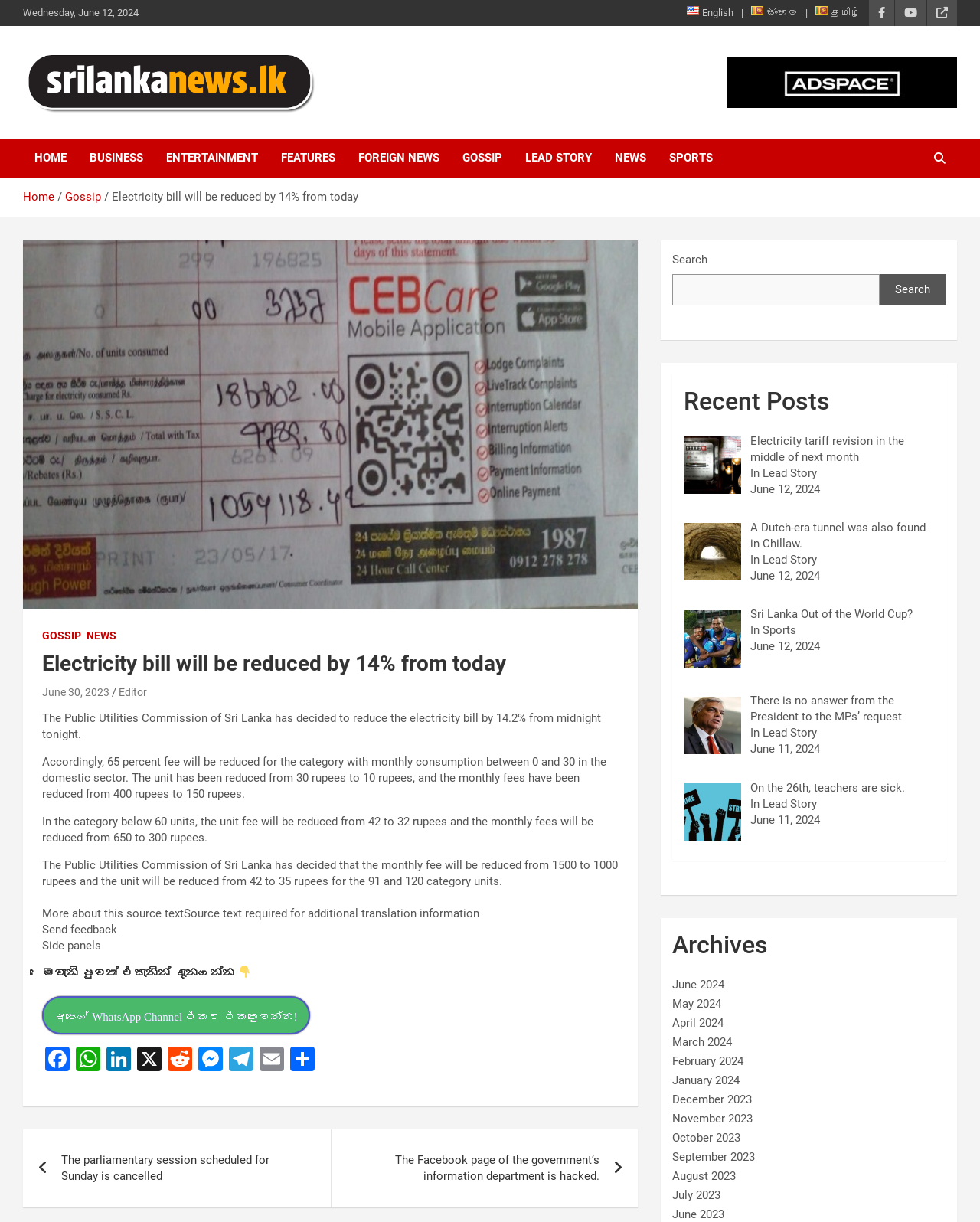Locate the coordinates of the bounding box for the clickable region that fulfills this instruction: "Click the HOME link".

[0.023, 0.113, 0.08, 0.145]